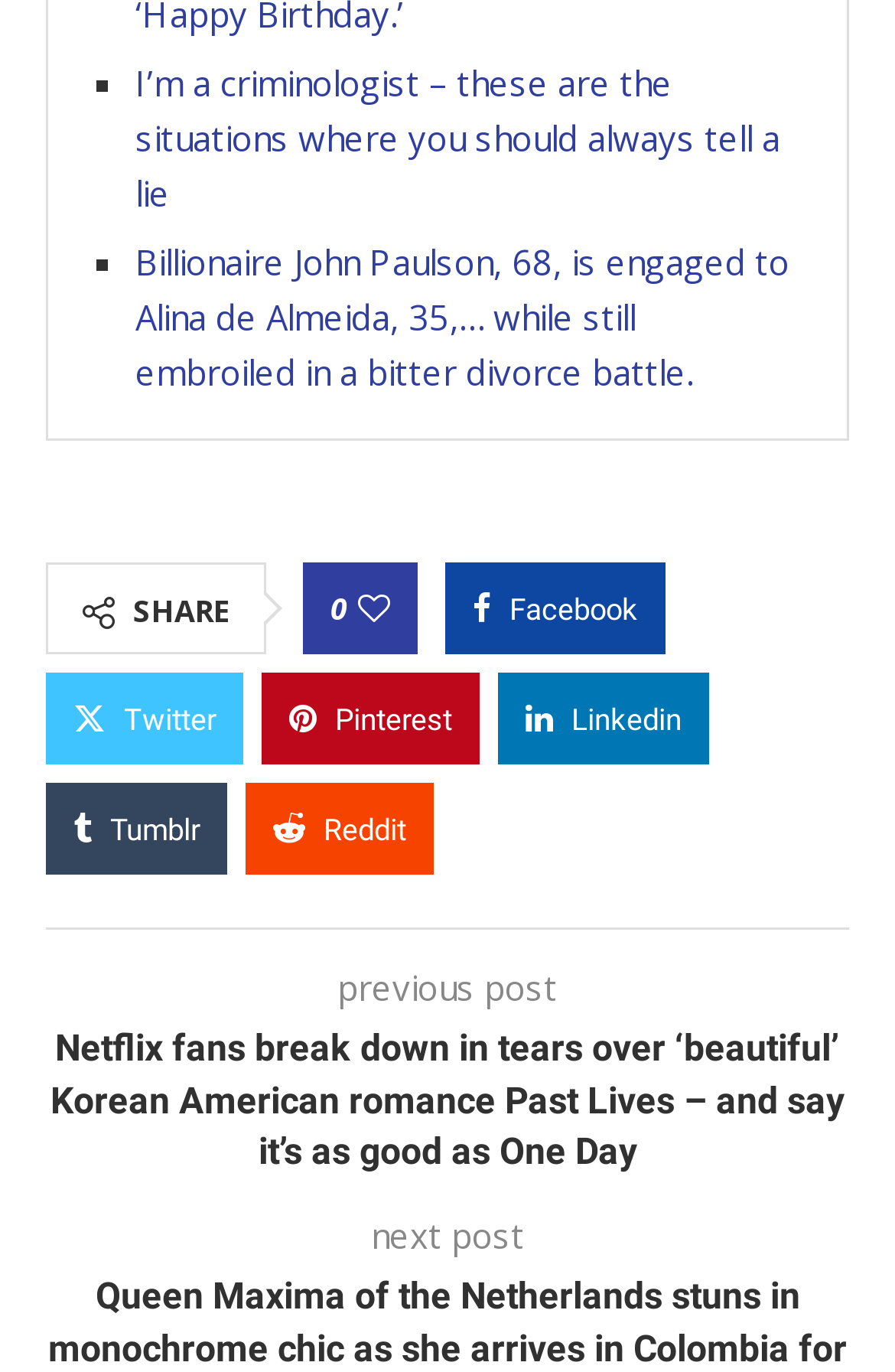Determine the bounding box coordinates of the clickable region to carry out the instruction: "Read the previous post".

[0.377, 0.723, 0.623, 0.757]